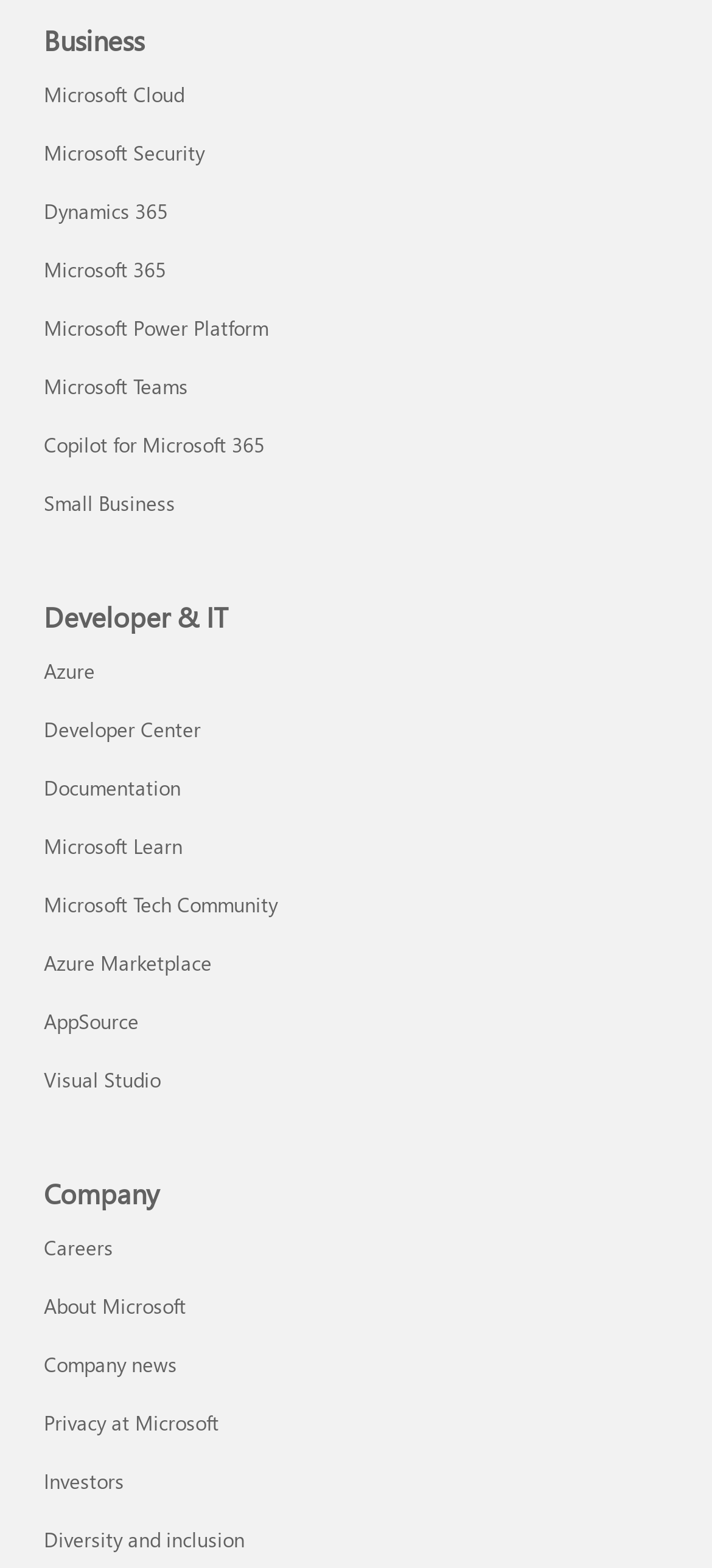Find and provide the bounding box coordinates for the UI element described with: "Copilot for Microsoft 365".

[0.062, 0.275, 0.372, 0.292]